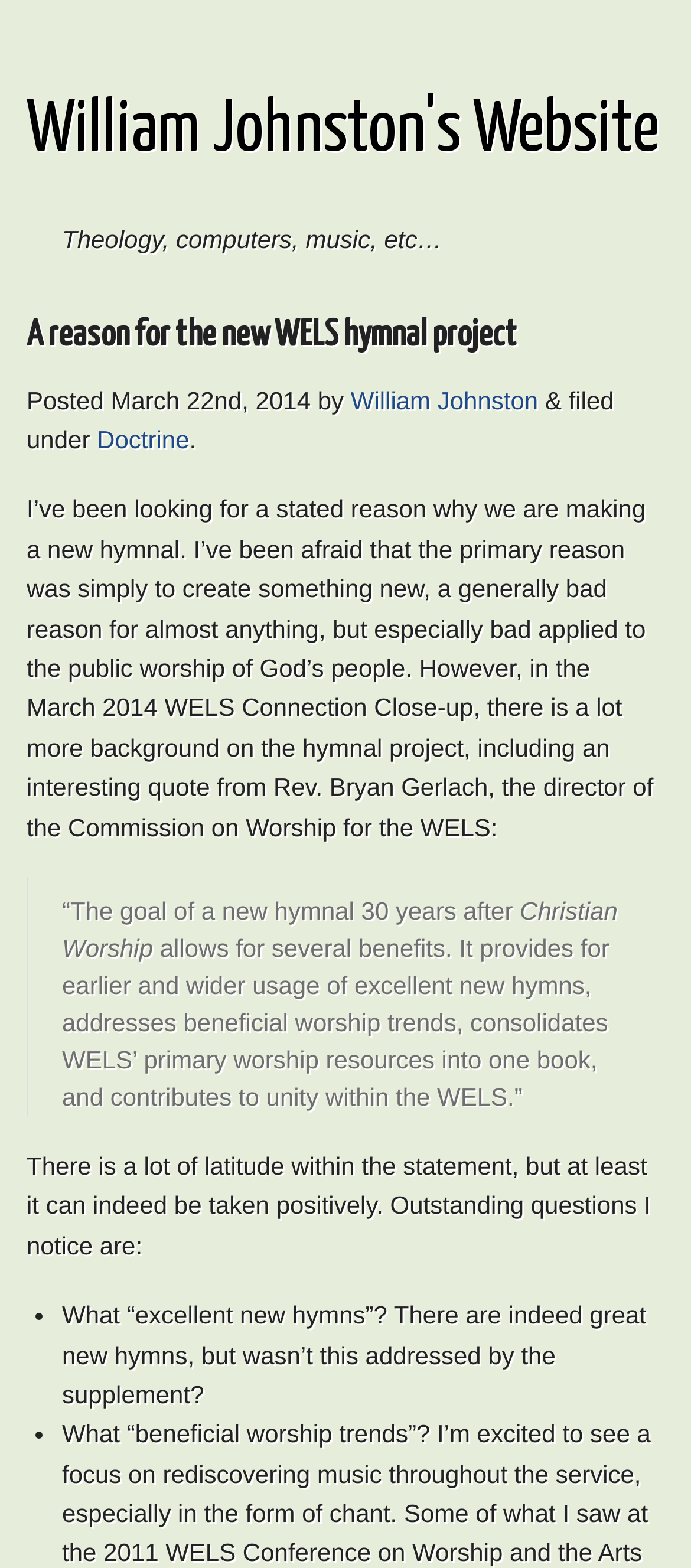Who is the author of this post?
Using the image as a reference, answer with just one word or a short phrase.

William Johnston